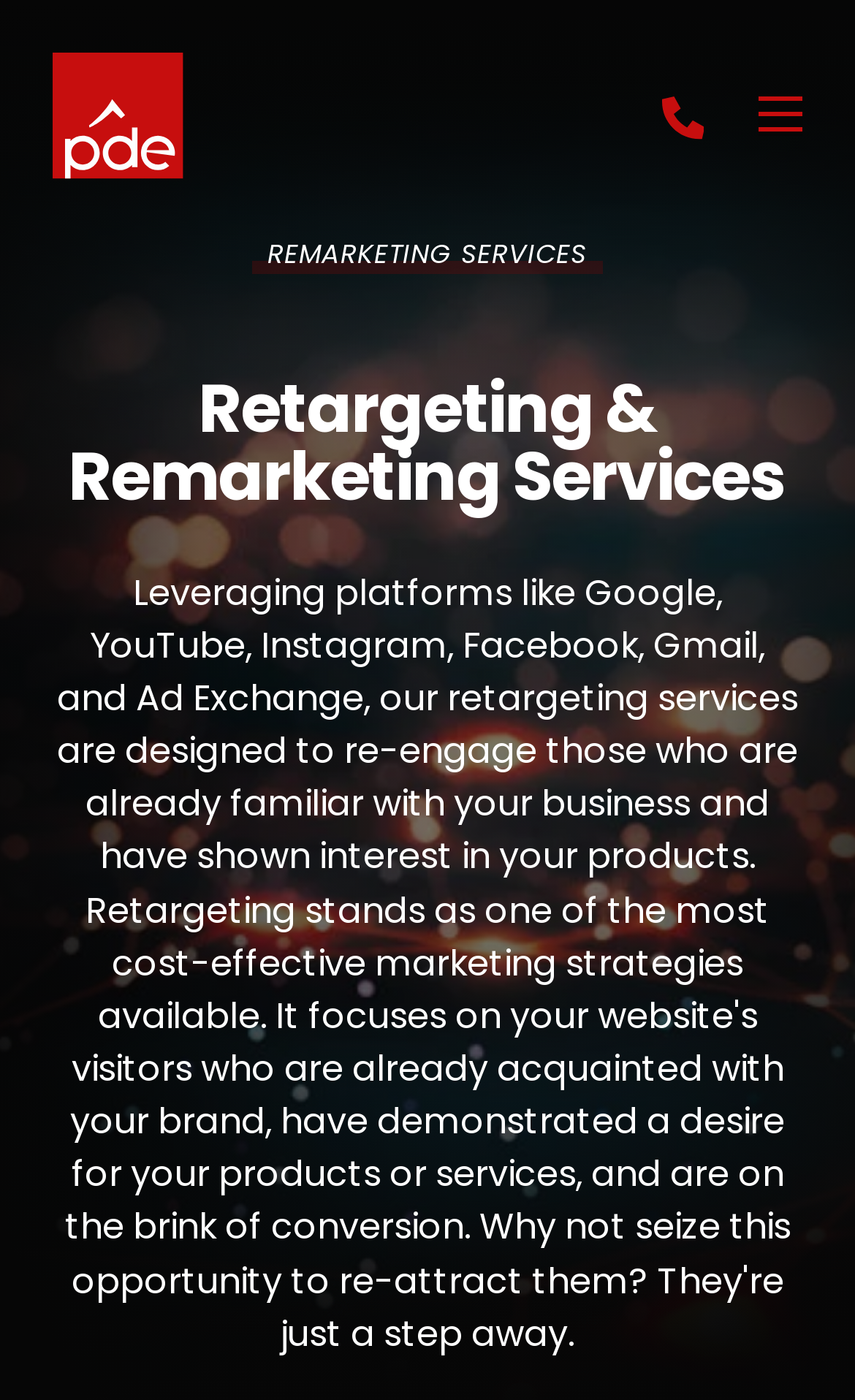Identify the bounding box of the UI element that matches this description: "aria-label="Mobile menu"".

[0.886, 0.068, 0.938, 0.097]